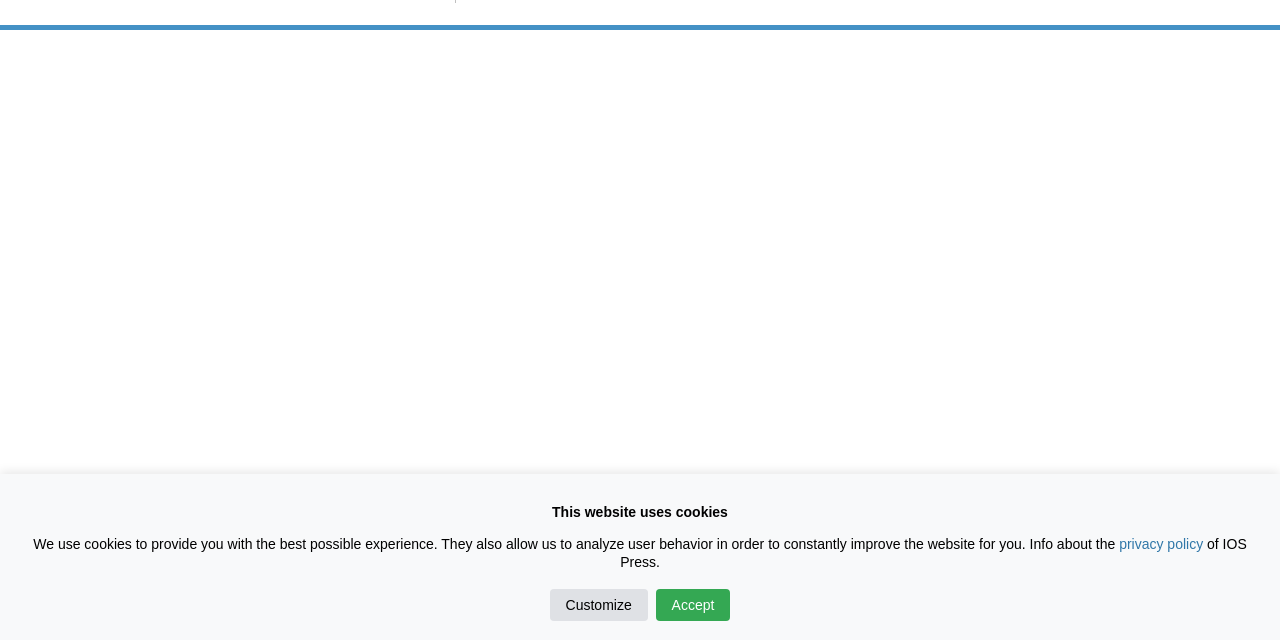Give the bounding box coordinates for the element described as: "privacy policy".

[0.874, 0.838, 0.94, 0.862]